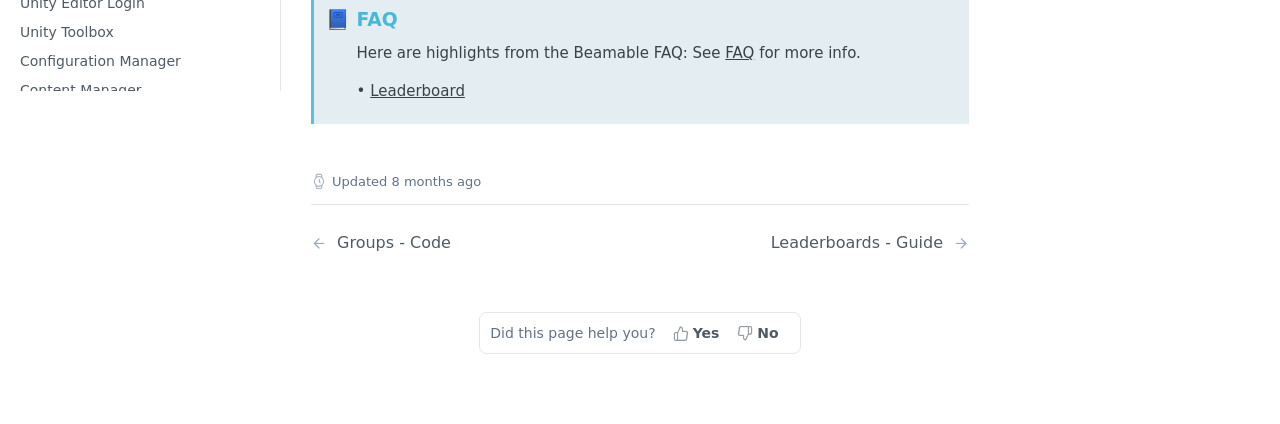How many links are there under the 'MARKETPLACE' category?
Using the details shown in the screenshot, provide a comprehensive answer to the question.

There are three links under the 'MARKETPLACE' category, namely 'Amplitude Integration', 'Goplay Integration', and 'Mixpanel Integration', which are located below the 'MARKETPLACE' heading with a bounding box coordinate of [0.004, 0.715, 0.215, 0.757].